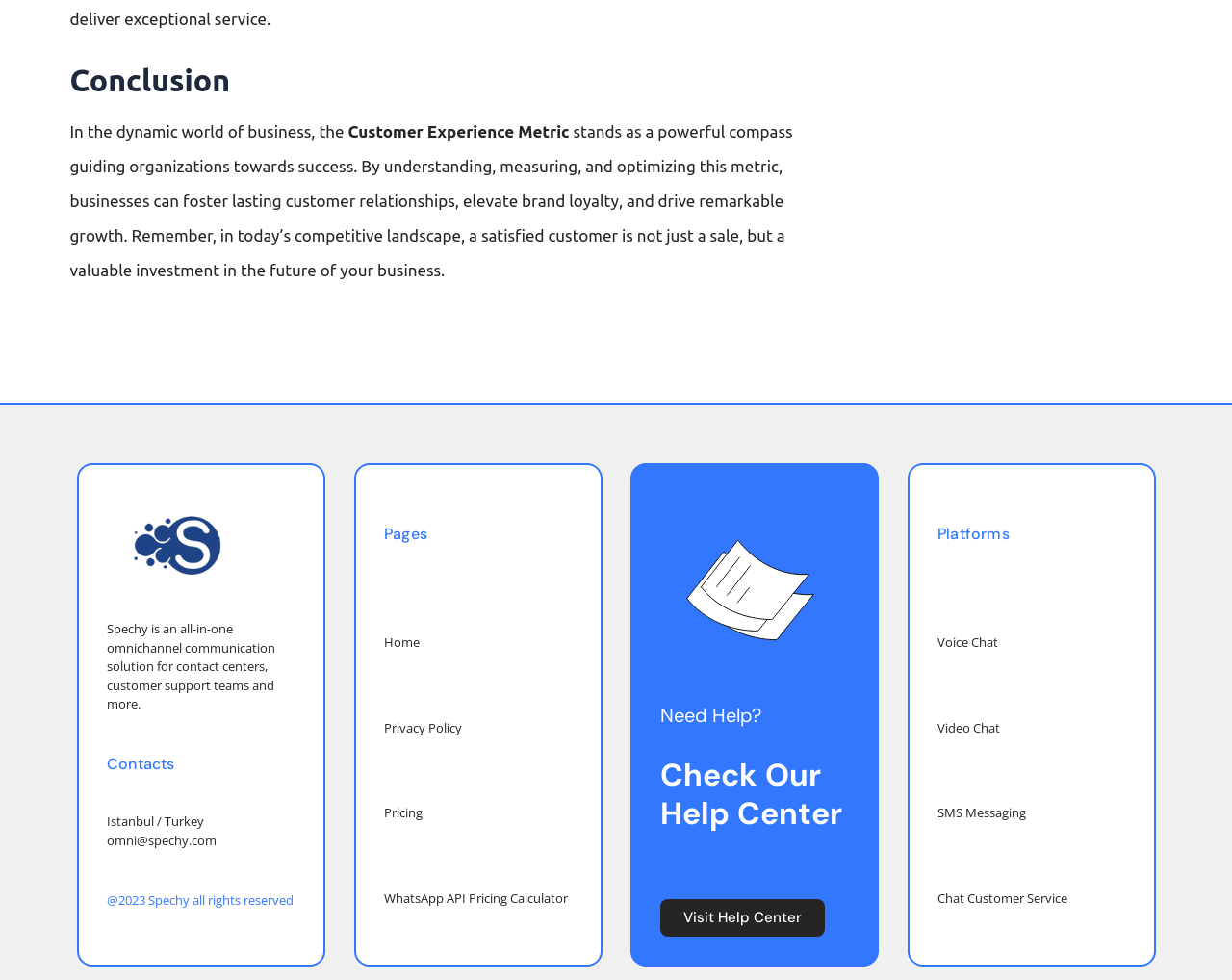Provide the bounding box coordinates of the area you need to click to execute the following instruction: "visit the help center".

[0.536, 0.918, 0.67, 0.956]